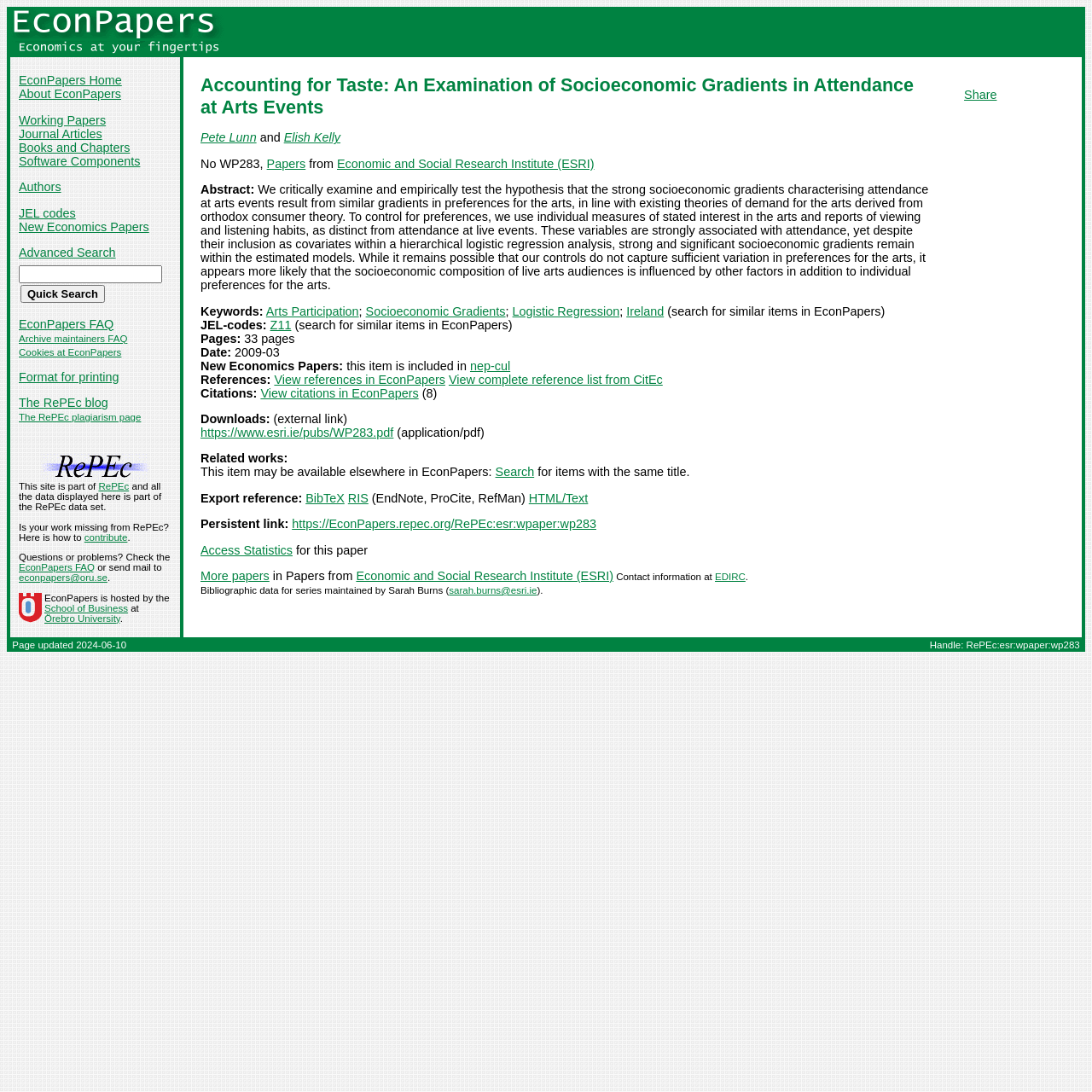Explain the webpage in detail, including its primary components.

This webpage is about a research paper titled "Accounting for Taste: An Examination of Socioeconomic Gradients in Attendance at Arts Events" by Pete Lunn and Elish Kelly. The paper is 33 pages long and was published in 2009. The abstract of the paper is provided, which discusses the hypothesis that socioeconomic gradients in attendance at arts events result from similar gradients in preferences for the arts.

At the top of the page, there is a navigation menu with links to various sections of the EconPapers website, including the home page, about page, working papers, journal articles, books and chapters, software components, authors, JEL codes, new economics papers, advanced search, quick search, FAQ, archive maintainers FAQ, cookies, and format for printing.

Below the navigation menu, there is a section that displays the title of the paper, the authors' names, and an abstract of the paper. The abstract is followed by keywords, JEL codes, and information about the paper's pages, date, and references.

On the right side of the page, there is a table of contents that lists the sections of the paper, including the abstract, keywords, JEL codes, pages, date, references, citations, downloads, and related works.

At the bottom of the page, there are links to export the reference in various formats, including BibTeX, RIS, and HTML. There is also a link to access statistics for the paper.